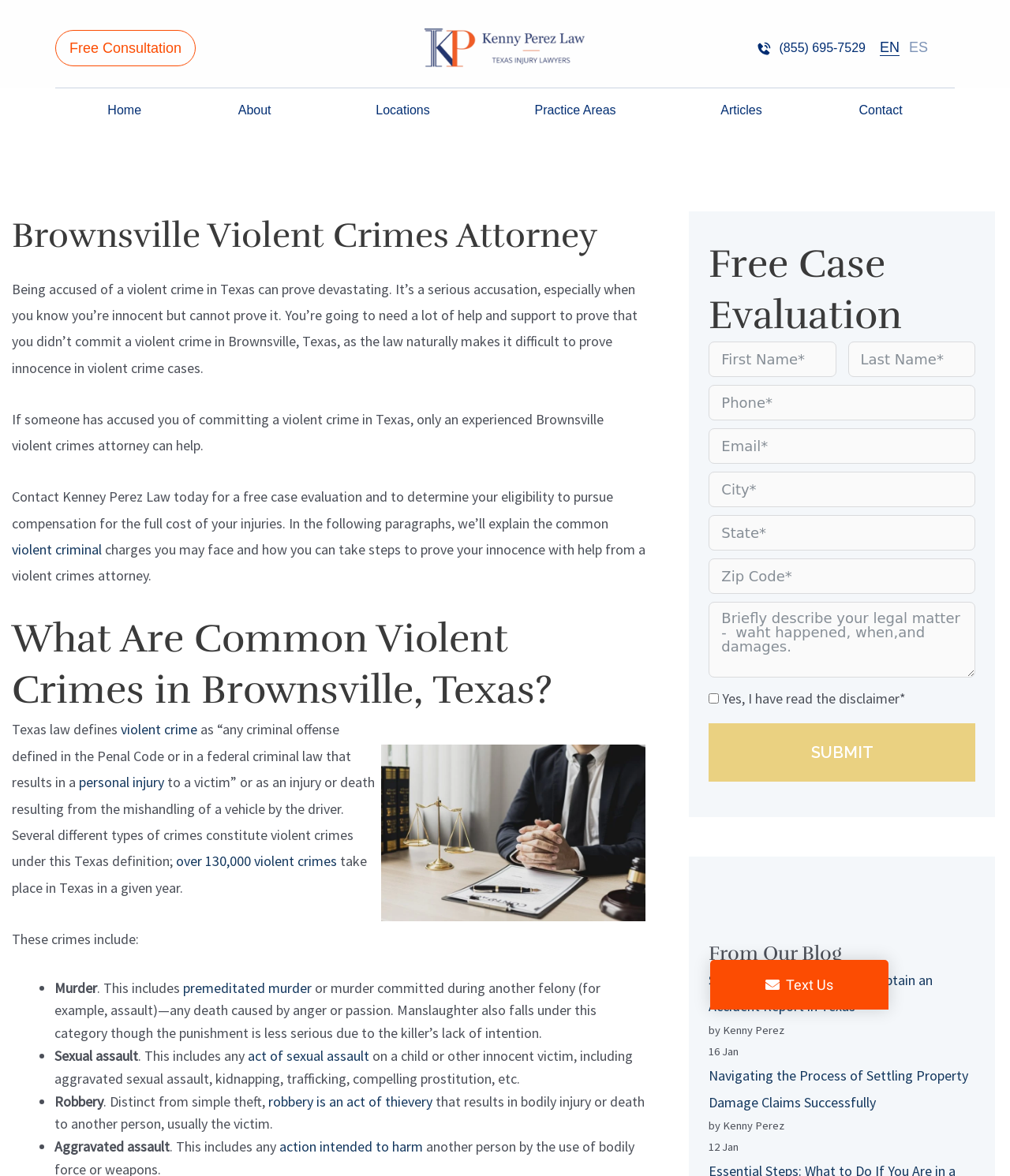Bounding box coordinates are to be given in the format (top-left x, top-left y, bottom-right x, bottom-right y). All values must be floating point numbers between 0 and 1. Provide the bounding box coordinate for the UI element described as: name="input_text_1" placeholder="Zip Code*"

[0.702, 0.475, 0.965, 0.505]